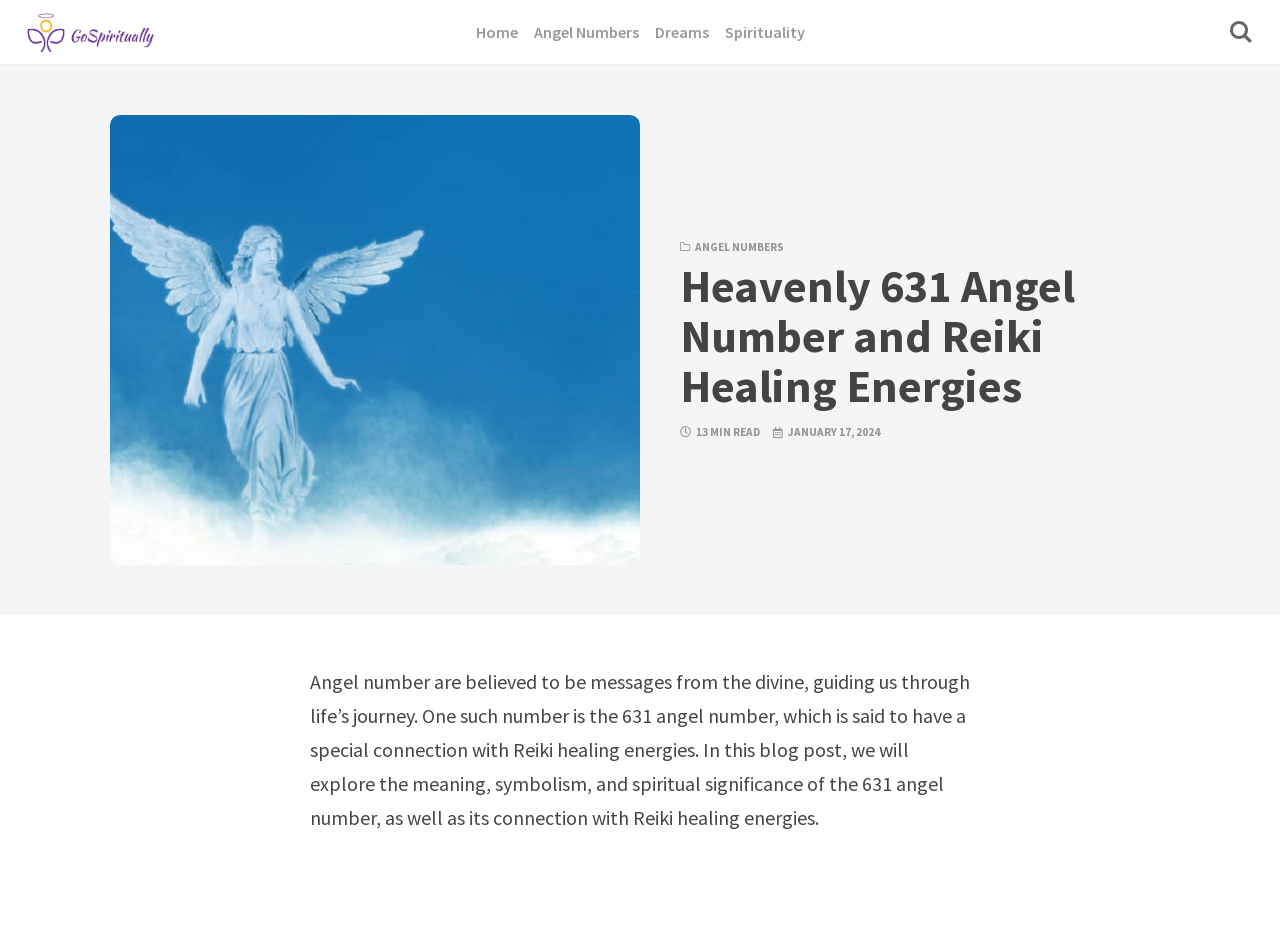Extract the primary heading text from the webpage.

Heavenly 631 Angel Number and Reiki Healing Energies